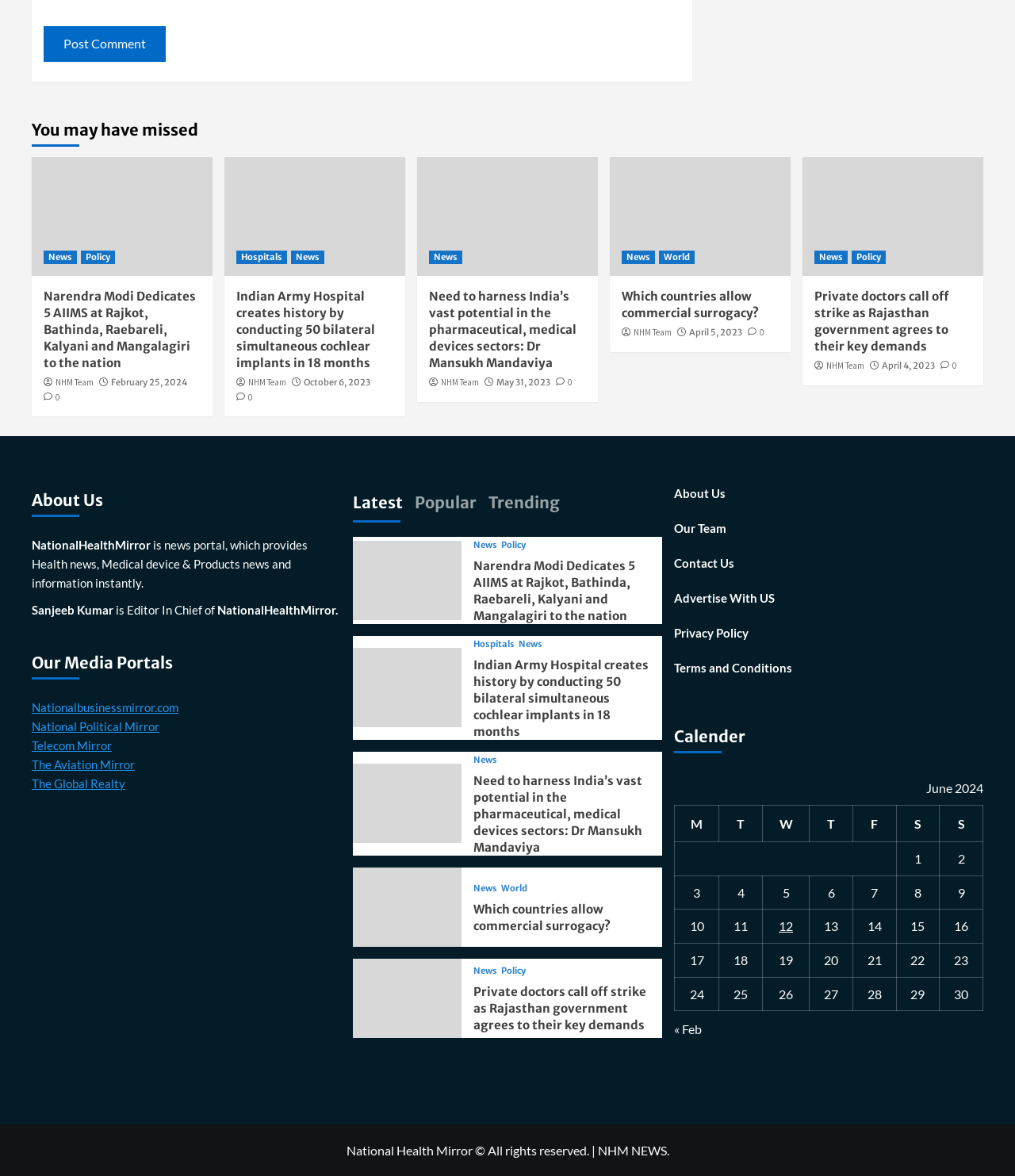What is the category of the second news article?
Using the image, provide a detailed and thorough answer to the question.

The second news article is located below the first one, and it has a category label 'Hospitals' next to it.